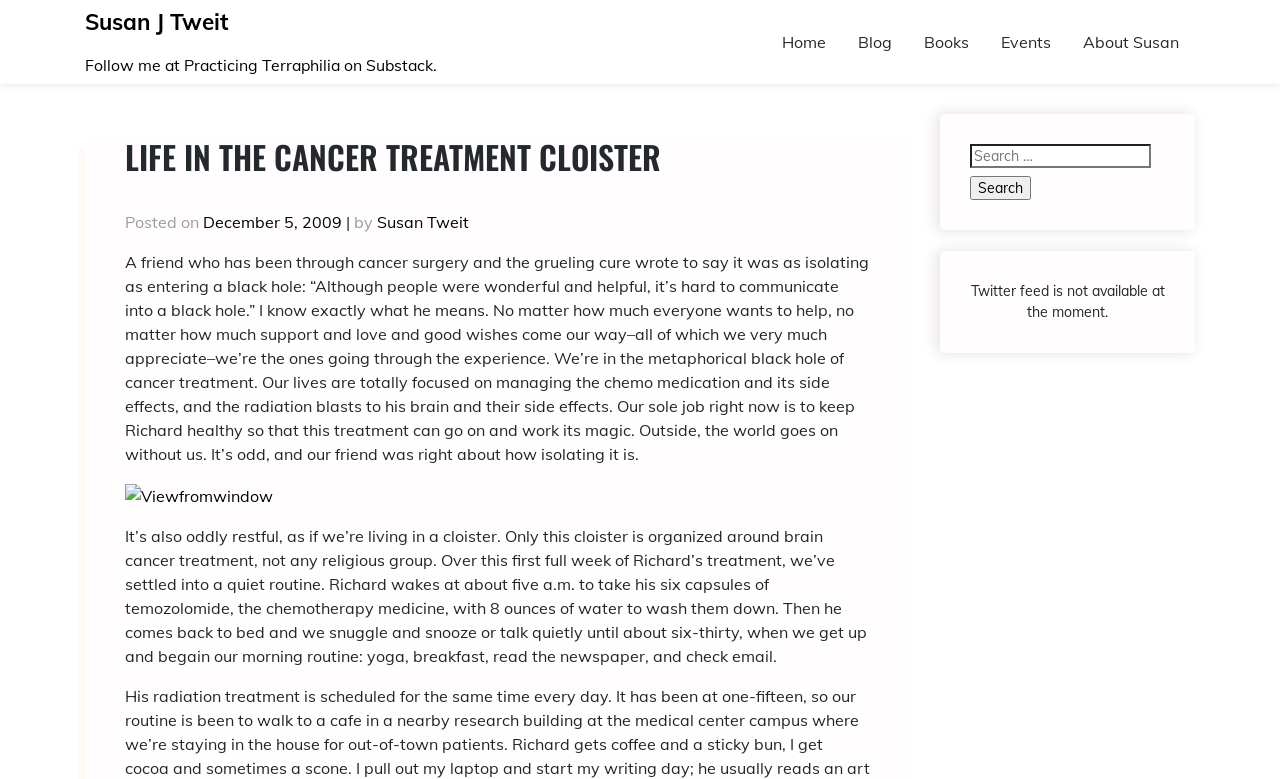Identify the bounding box of the HTML element described here: "parent_node: Search for: value="Search"". Provide the coordinates as four float numbers between 0 and 1: [left, top, right, bottom].

[0.758, 0.226, 0.805, 0.257]